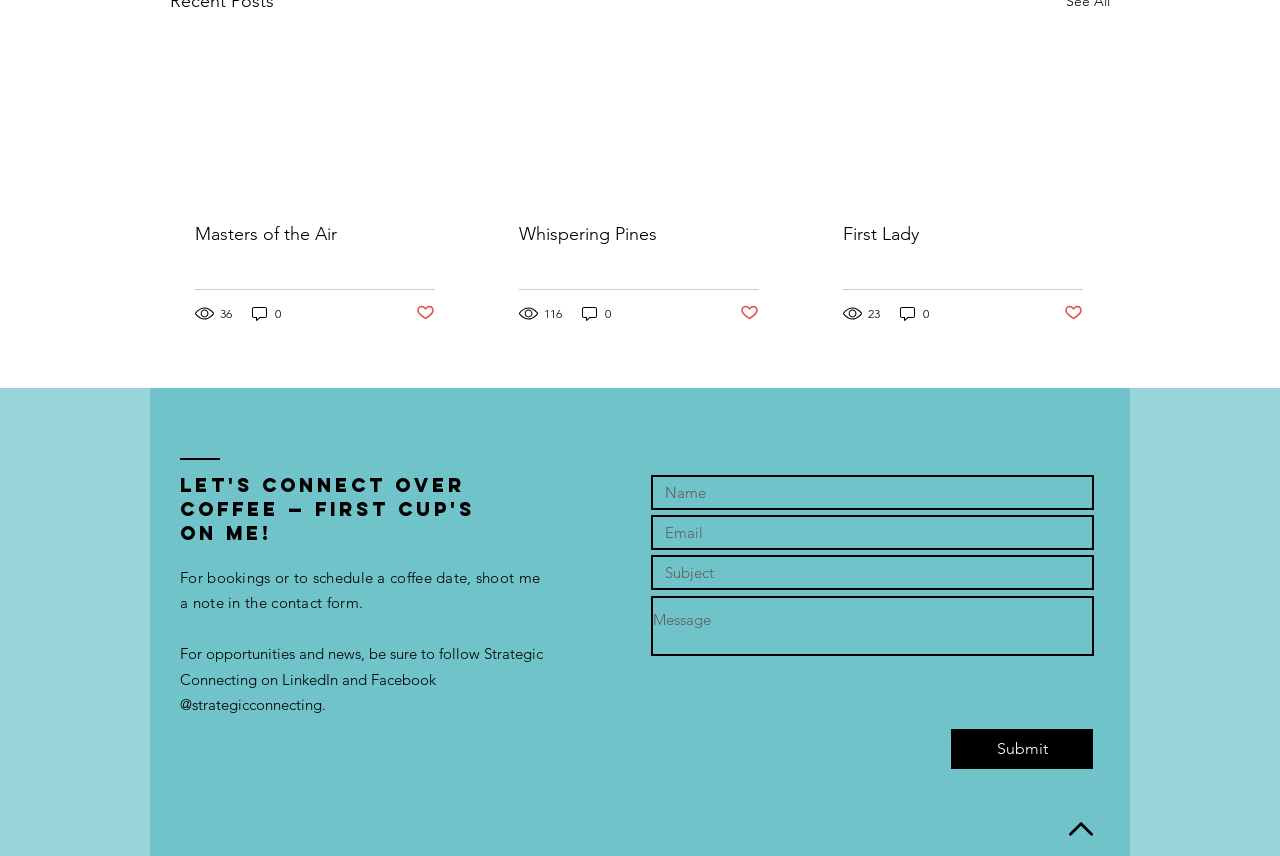What is the name of the person or entity behind the webpage?
Answer the question with as much detail as possible.

The name of the person or entity behind the webpage is Strategic Connecting, as indicated by the text 'be sure to follow Strategic Connecting on LinkedIn and Facebook @strategicconnecting'.